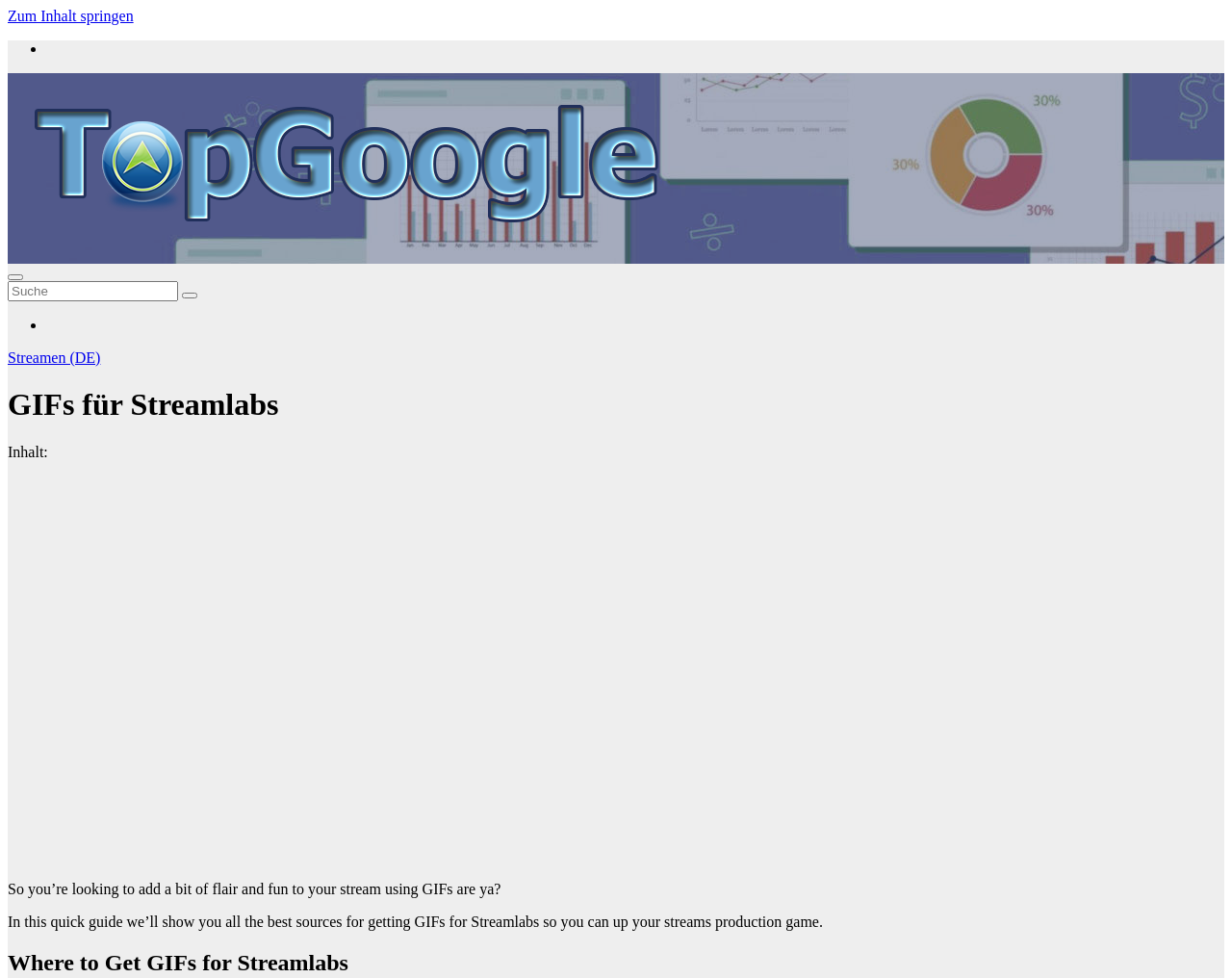What is the topic of the linked article?
Please answer the question with as much detail and depth as you can.

The linked article is titled 'Tipps und Tricks für Google Spreadsheets', which suggests that the article is about tips and tricks for using Google Spreadsheets.